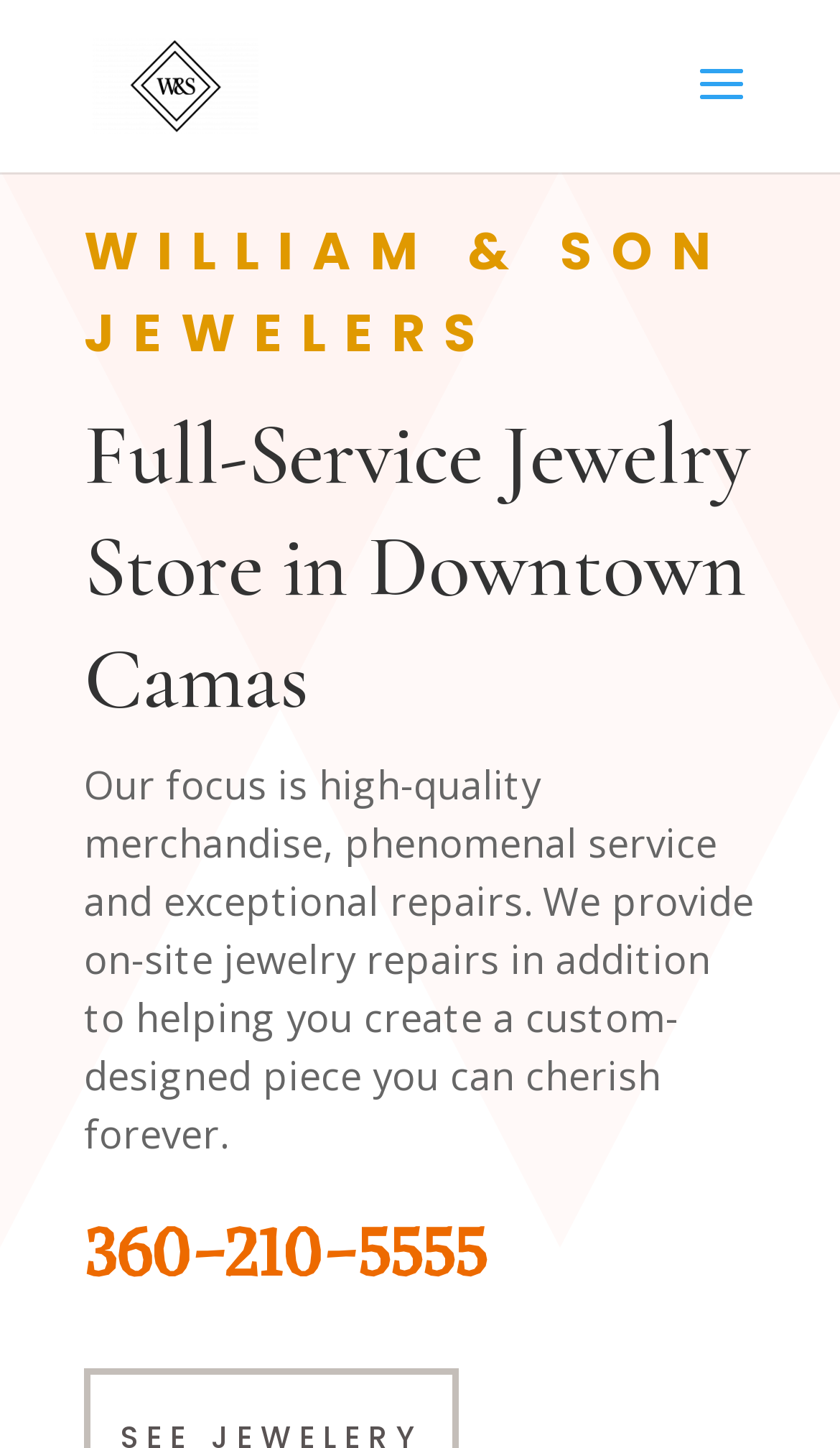Find the bounding box of the element with the following description: "alt="William & Son Jewelers"". The coordinates must be four float numbers between 0 and 1, formatted as [left, top, right, bottom].

[0.11, 0.043, 0.307, 0.071]